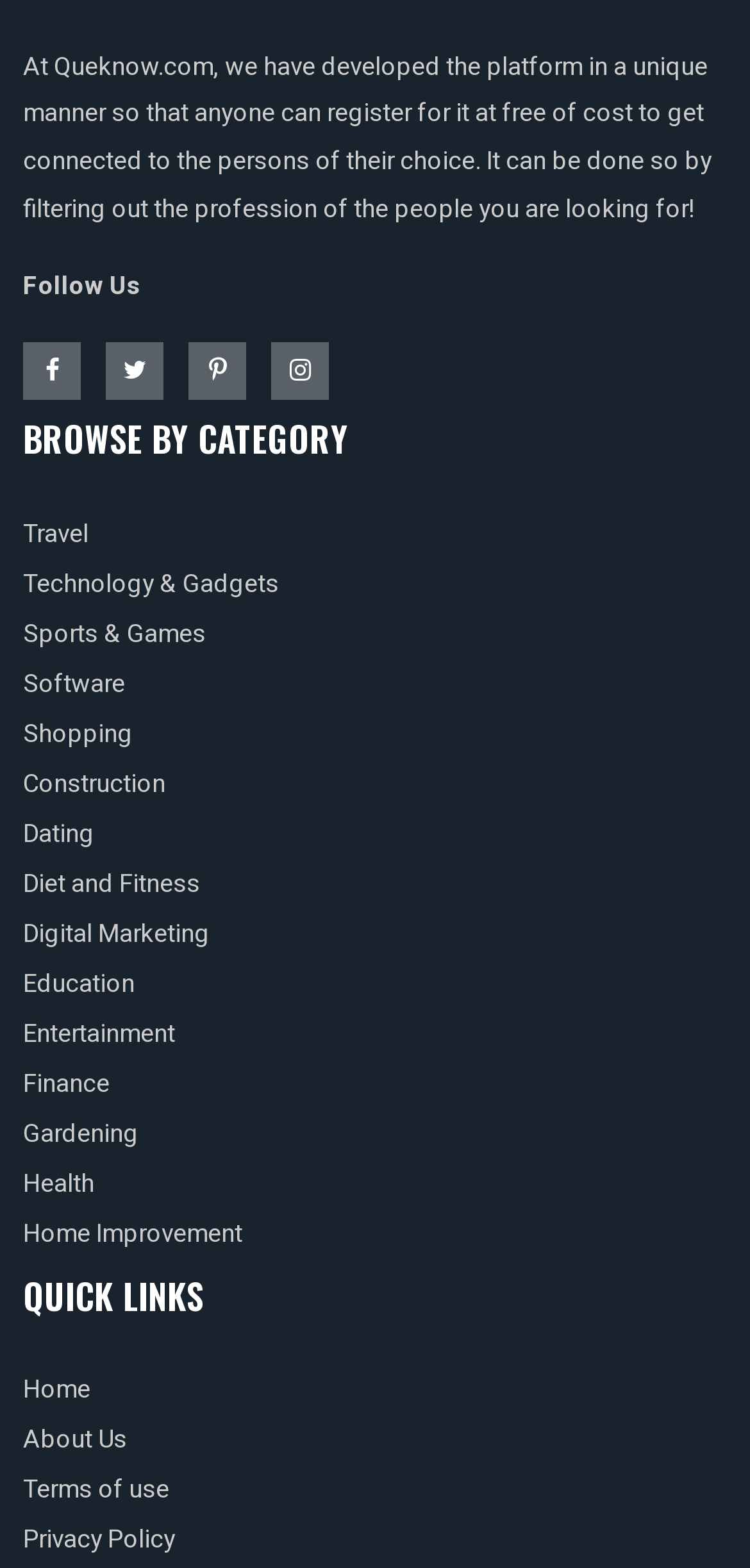Please find the bounding box for the following UI element description. Provide the coordinates in (top-left x, top-left y, bottom-right x, bottom-right y) format, with values between 0 and 1: Home Improvement

[0.031, 0.774, 0.323, 0.798]